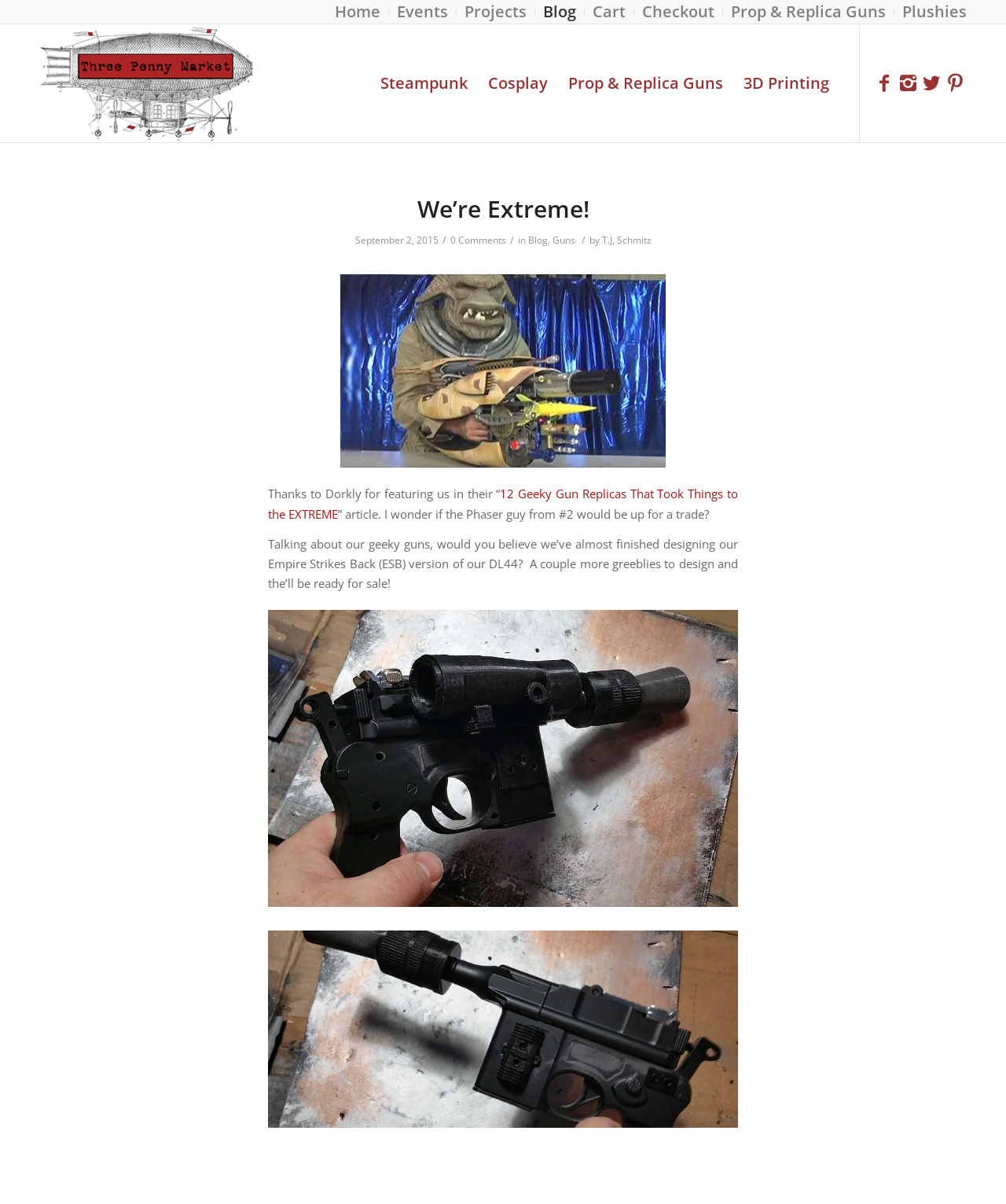Describe all significant elements and features of the webpage.

The webpage is a blog titled "Three Penny Market" with a prominent logo at the top left corner, which is also a link to the website's homepage. Below the logo, there are four links to different categories: "Steampunk", "Cosplay", "Prop & Replica Guns", and "3D Printing", arranged horizontally.

On the top right corner, there are four hidden social media links to Facebook, Instagram, Twitter, and Pinterest.

The main content of the blog is a single article with a heading "We're Extreme!" followed by a timestamp "September 2, 2015". The article has a link to the comments section with "0 Comments" and is categorized under "Blog" and "Guns". The author of the article is "T.J. Schmitz".

The article itself is a short post thanking Dorkly for featuring the blog in an article about geeky gun replicas. There is a link to the Dorkly article and a brief mention of the blog's own geeky guns, including a nearly finished design for an Empire Strikes Back version of the DL44.

The article includes two images, one with a caption "Capture" and another with two images labeled "right" and "left".